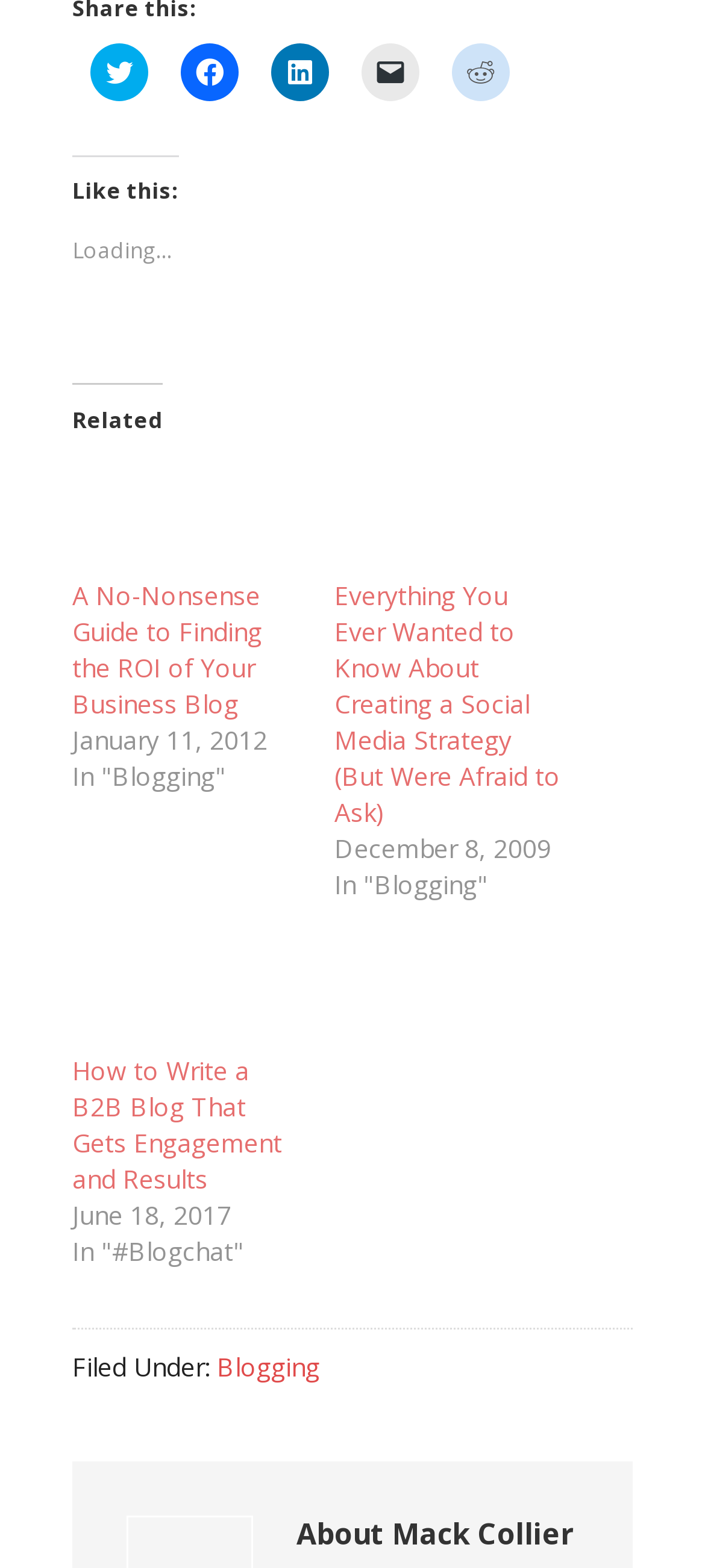Determine the bounding box coordinates of the clickable region to follow the instruction: "Share on Twitter".

[0.128, 0.028, 0.21, 0.064]